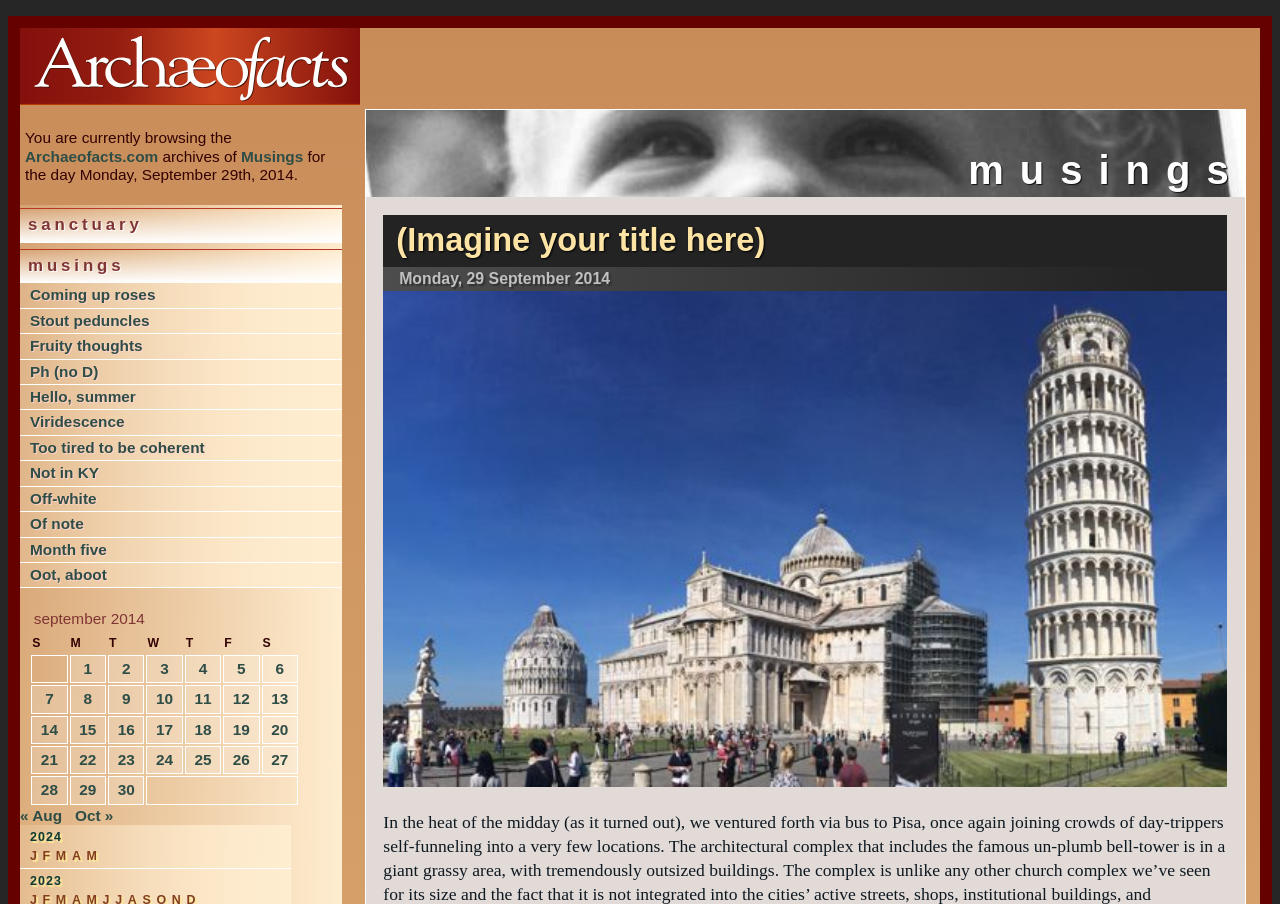Locate the bounding box coordinates of the element's region that should be clicked to carry out the following instruction: "Browse the 'September 2014' archive". The coordinates need to be four float numbers between 0 and 1, i.e., [left, top, right, bottom].

[0.023, 0.658, 0.234, 0.892]